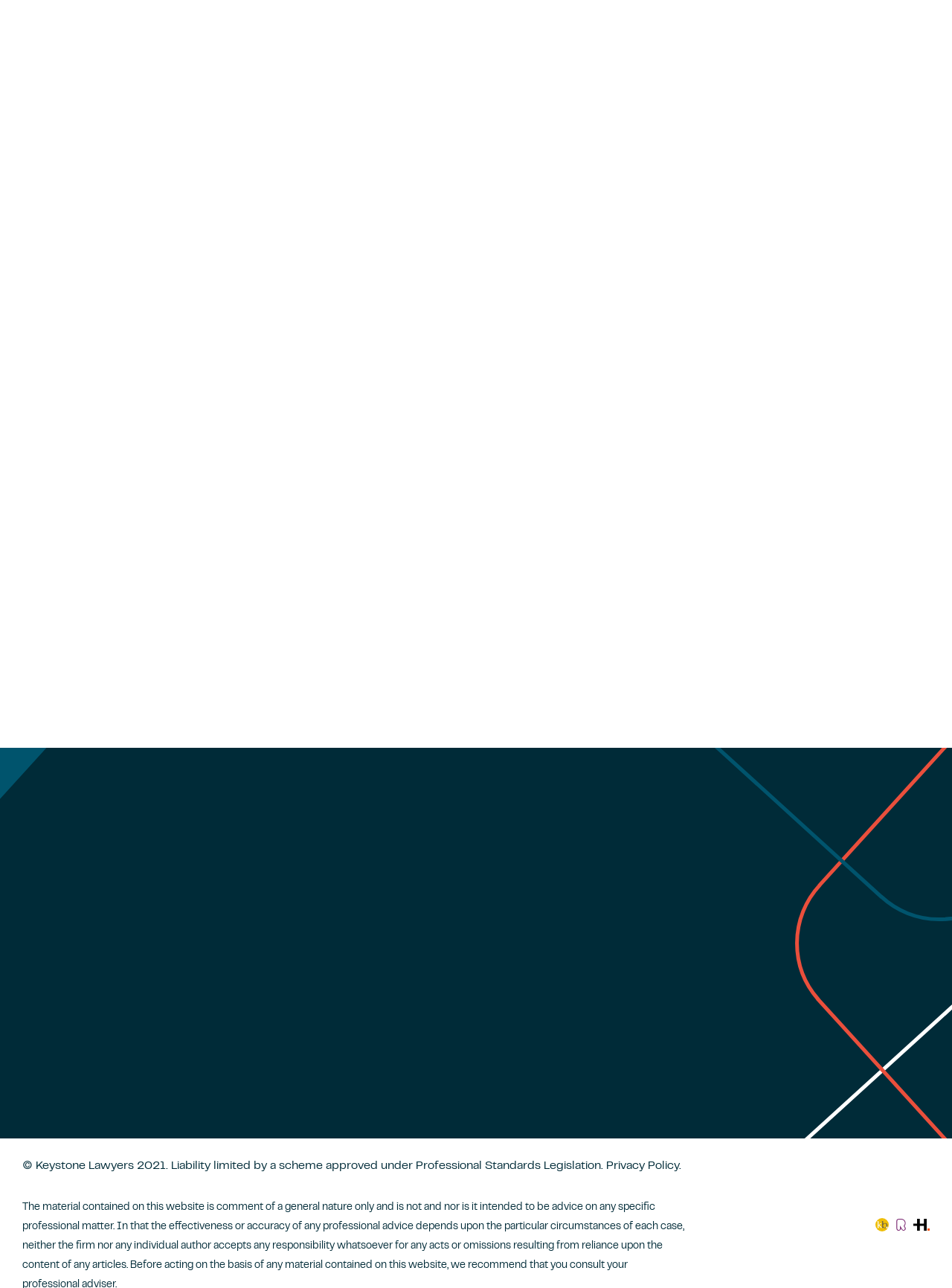Identify the bounding box coordinates of the section that should be clicked to achieve the task described: "Click on 'Construction' to view related insights".

[0.023, 0.081, 0.162, 0.102]